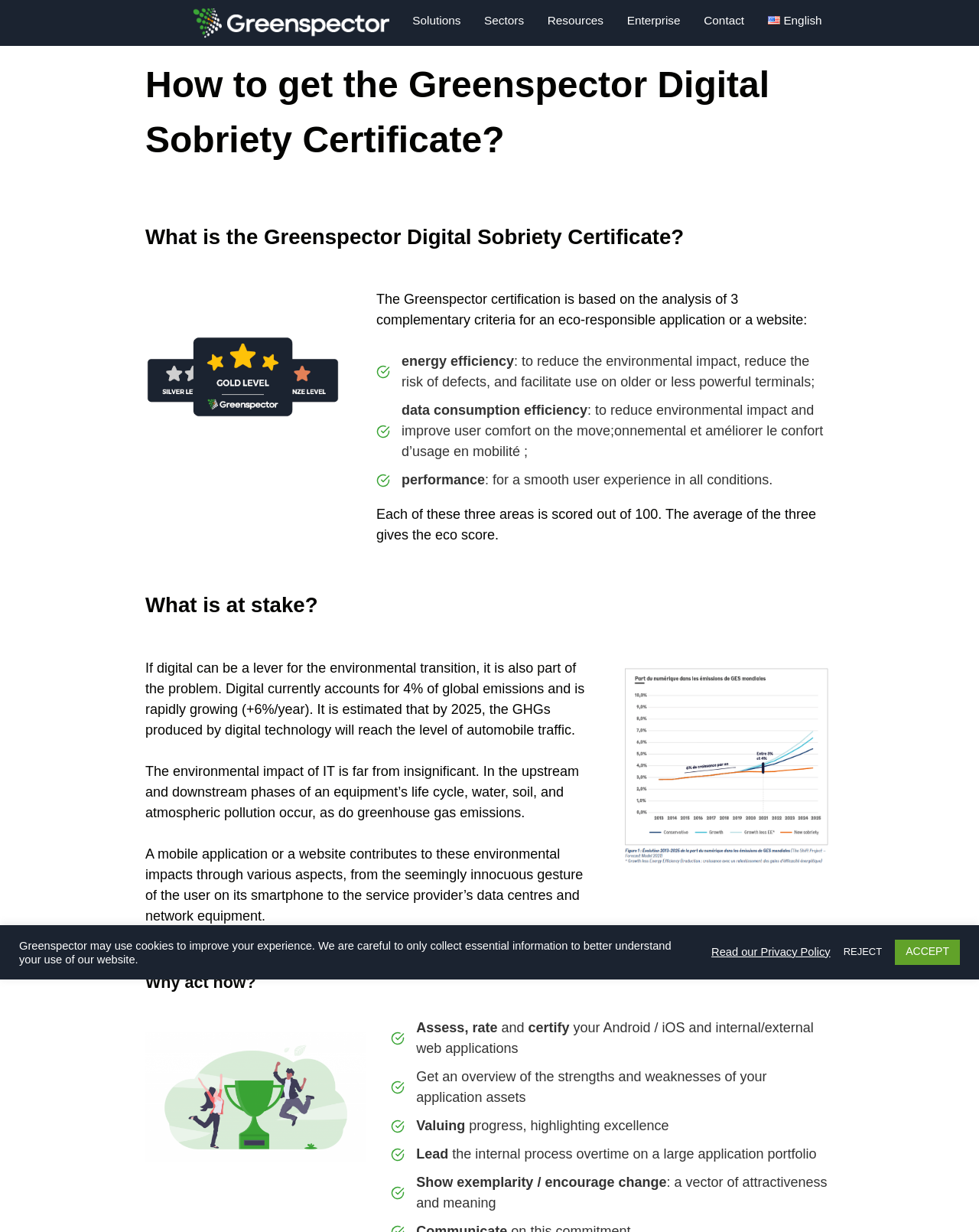Determine the bounding box coordinates (top-left x, top-left y, bottom-right x, bottom-right y) of the UI element described in the following text: Enterprise

[0.64, 0.01, 0.695, 0.025]